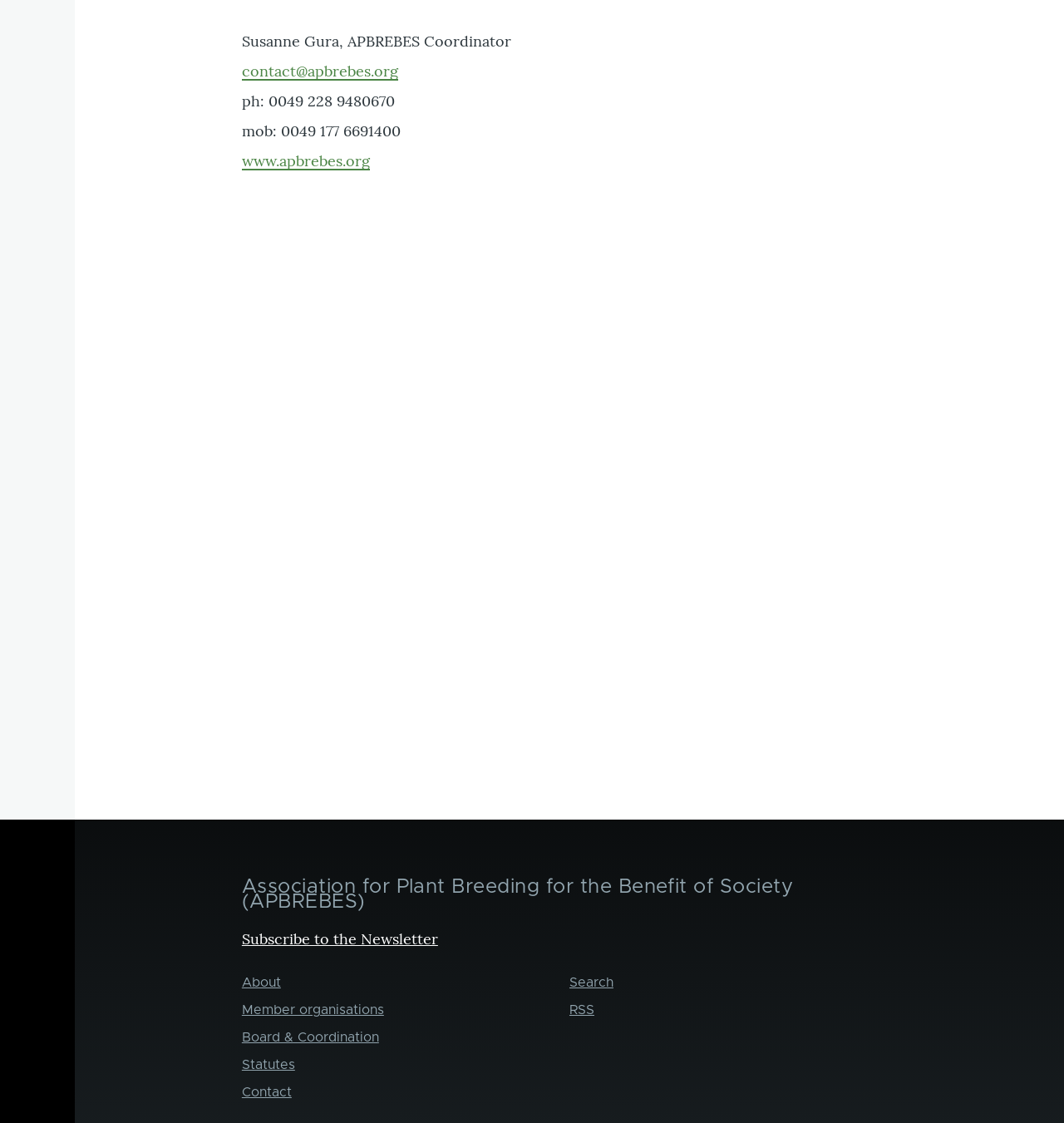Who is the APBREBES coordinator?
Give a detailed explanation using the information visible in the image.

The answer can be found in the static text element at the top of the page, which reads 'Susanne Gura, APBREBES Coordinator'.